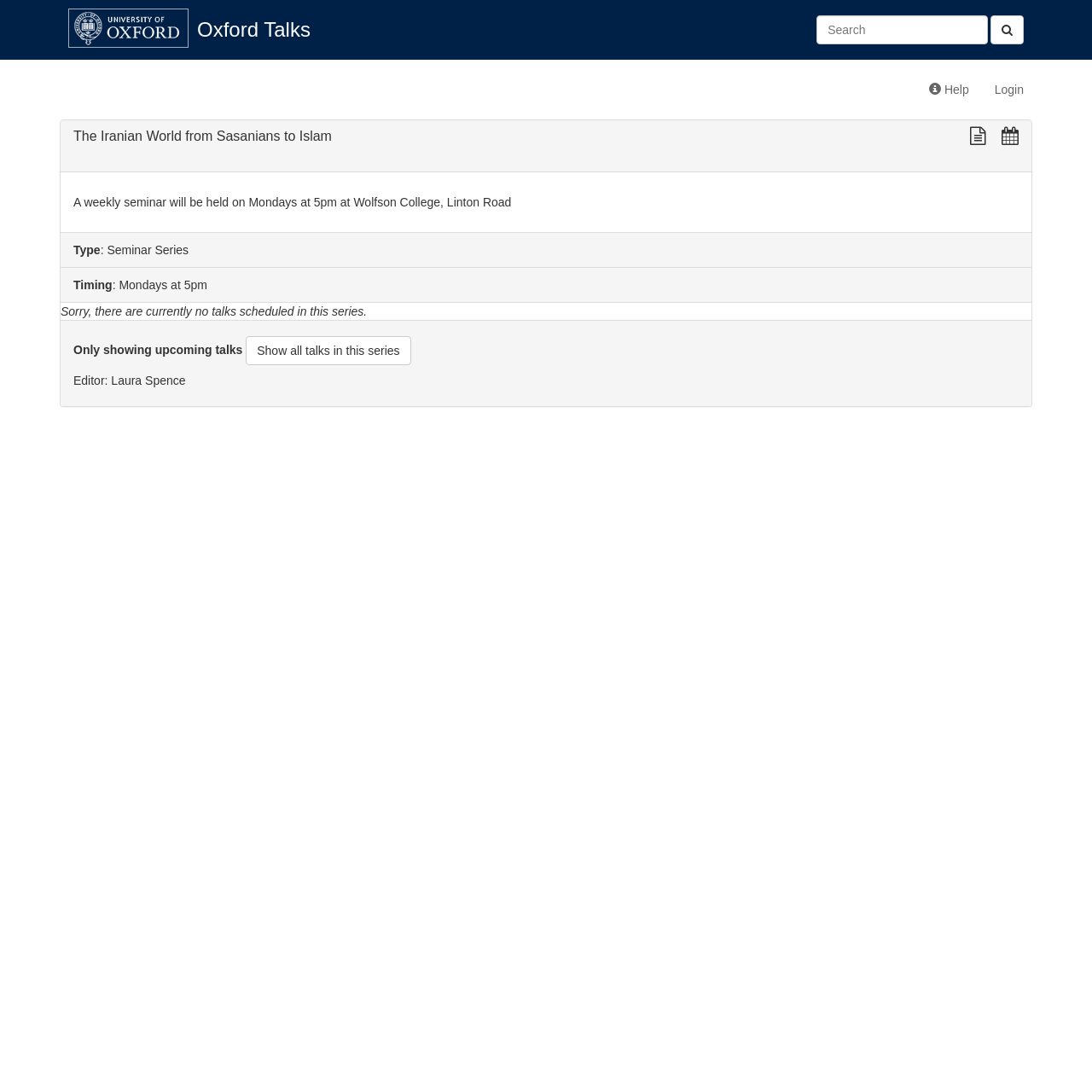Find the bounding box coordinates of the clickable area that will achieve the following instruction: "Show all talks in this series".

[0.225, 0.308, 0.376, 0.334]